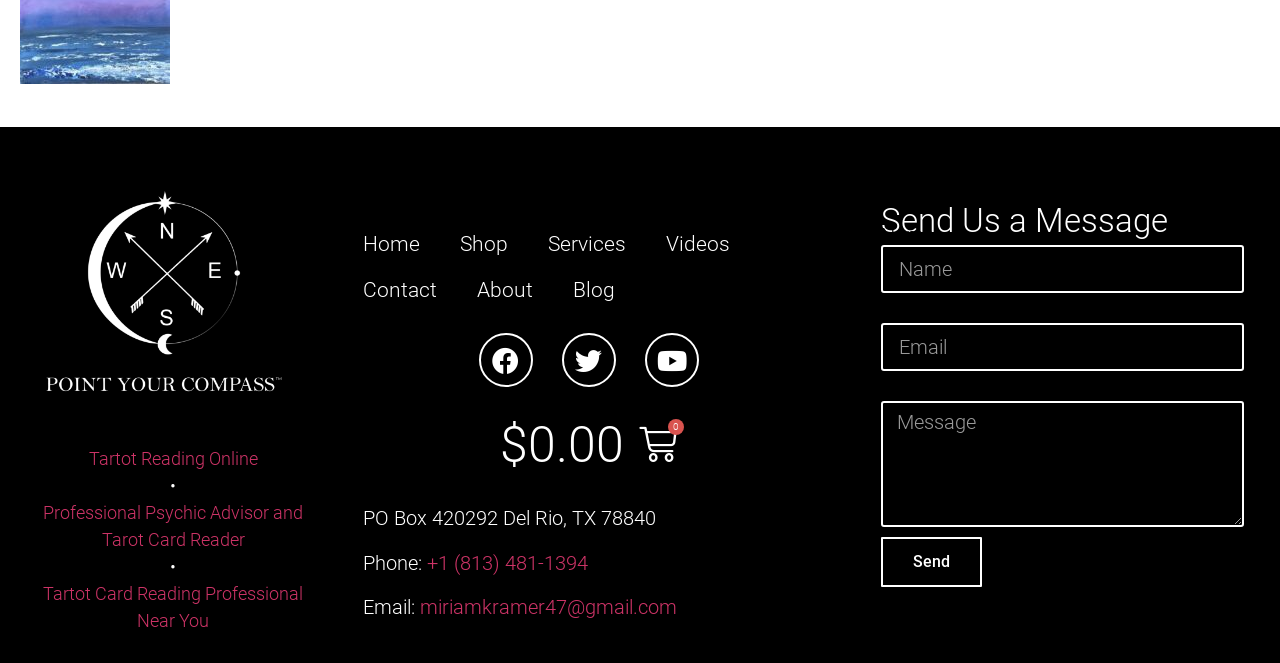Please locate the bounding box coordinates of the region I need to click to follow this instruction: "Click on the 'Home' link".

[0.268, 0.334, 0.344, 0.403]